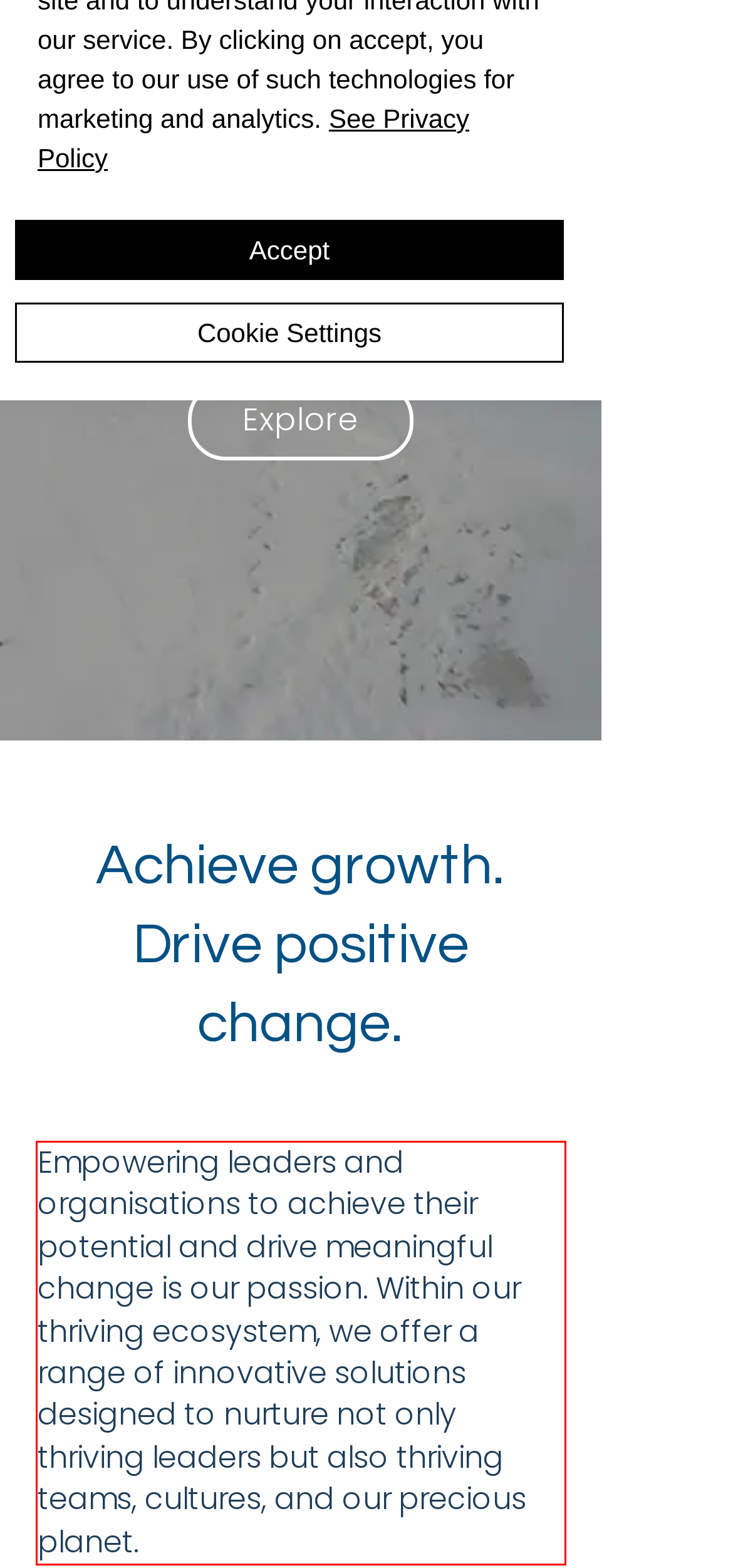Within the provided webpage screenshot, find the red rectangle bounding box and perform OCR to obtain the text content.

Empowering leaders and organisations to achieve their potential and drive meaningful change is our passion. Within our thriving ecosystem, we offer a range of innovative solutions designed to nurture not only thriving leaders but also thriving teams, cultures, and our precious planet.